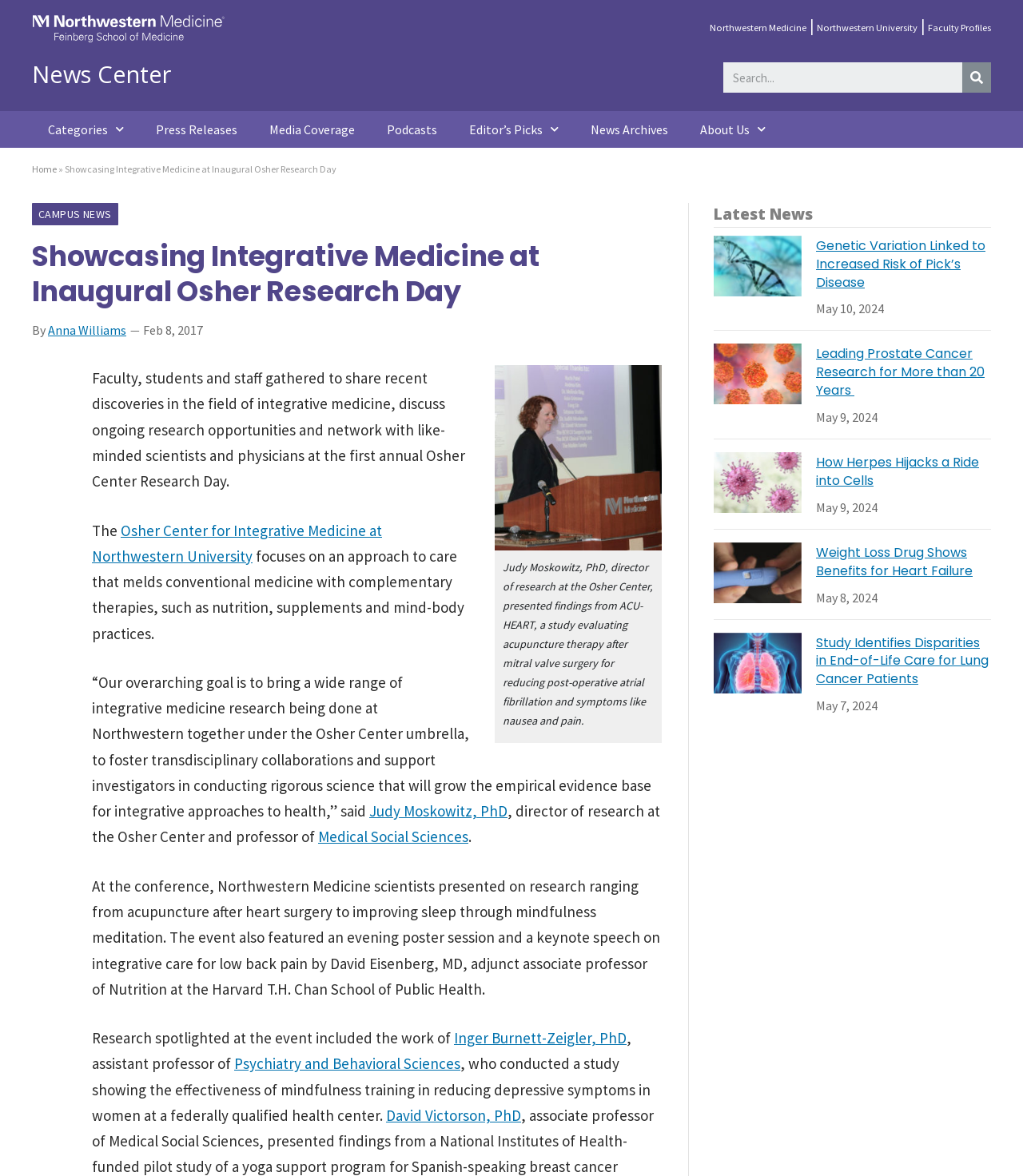What is the name of the research center?
Please provide a single word or phrase as your answer based on the screenshot.

Osher Center